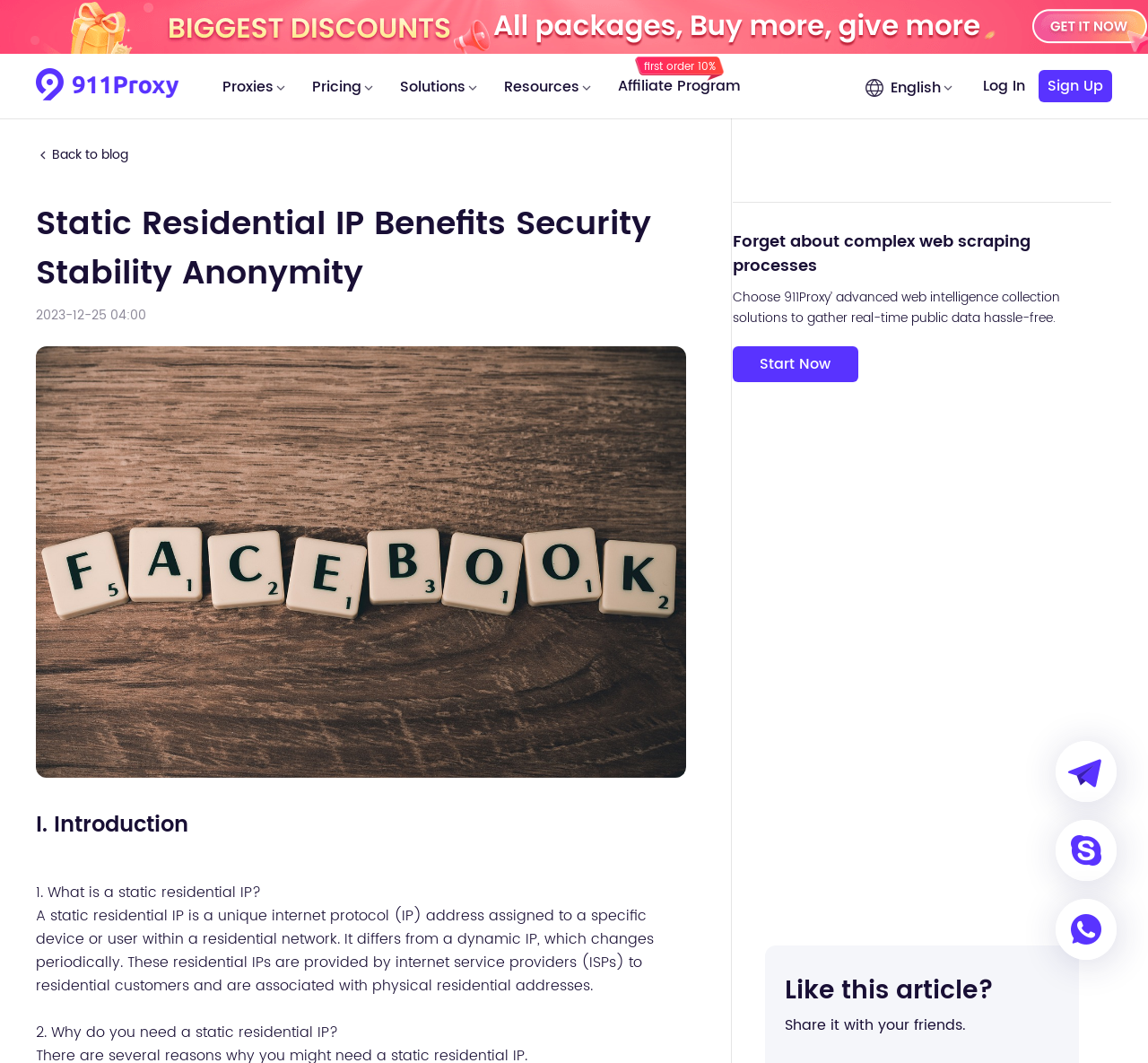Answer the question using only one word or a concise phrase: What is a static residential IP?

Unique IP address